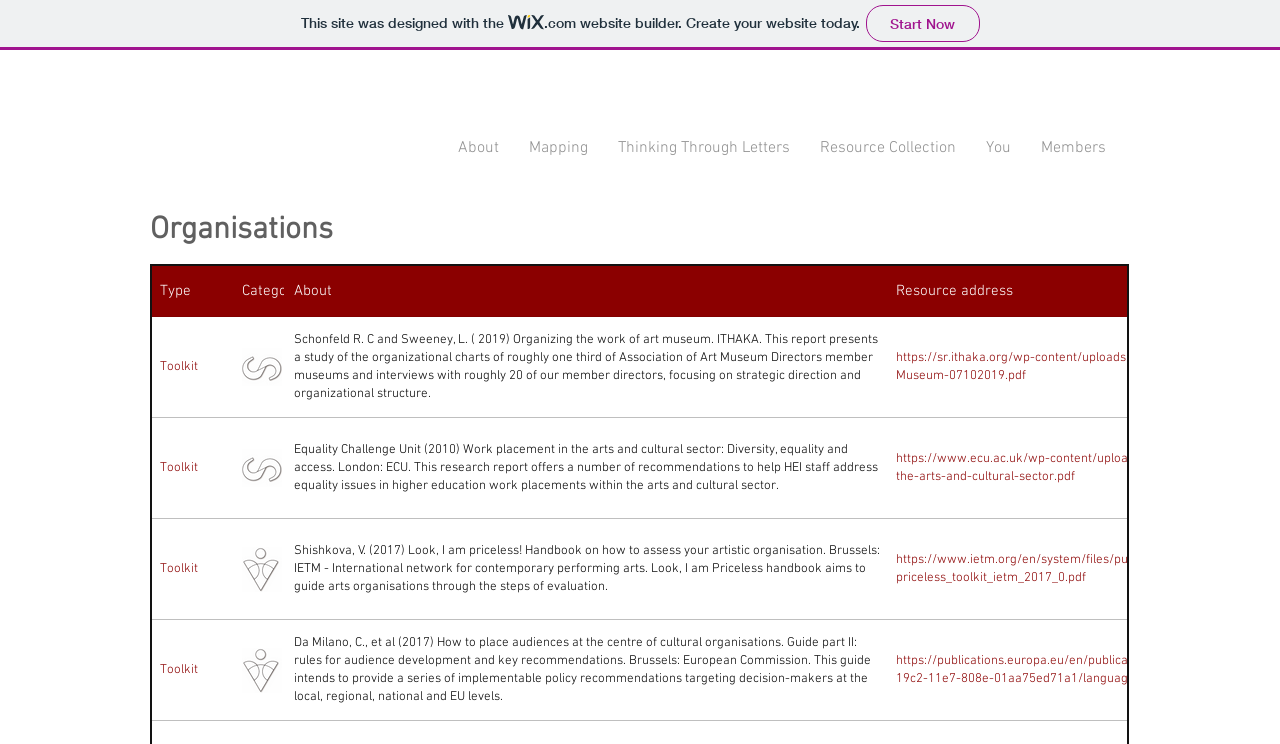Carefully observe the image and respond to the question with a detailed answer:
How many columns are in the table with the heading 'Organisations'?

I examined the table with the heading 'Organisations' and counted the number of columns. There are columns for 'Type', 'Category', and 'About'.